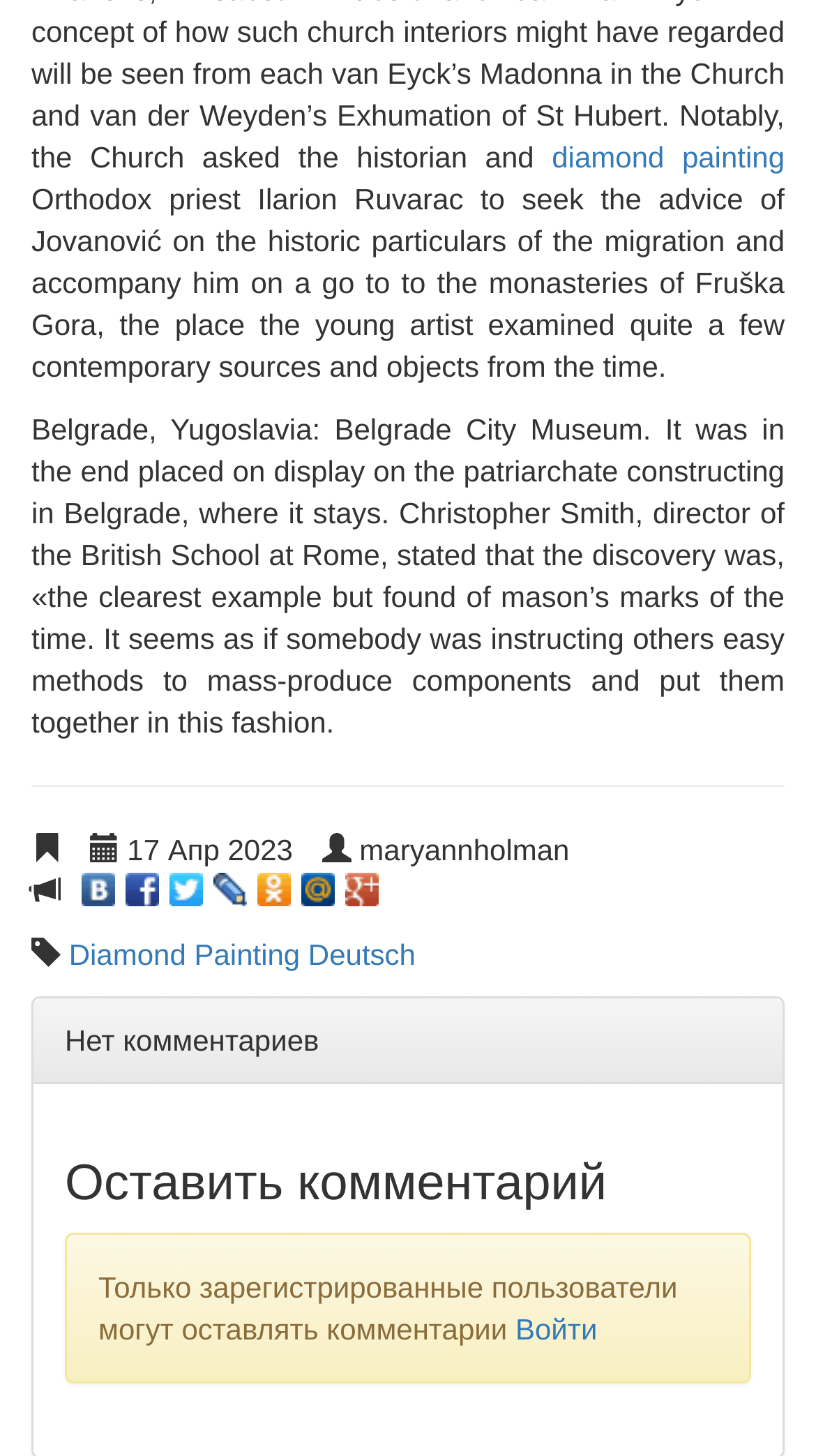Based on the image, please elaborate on the answer to the following question:
How many comments are there on the article?

The StaticText element displays 'Нет комментариев', which translates to 'No comments', indicating that there are no comments on the article.